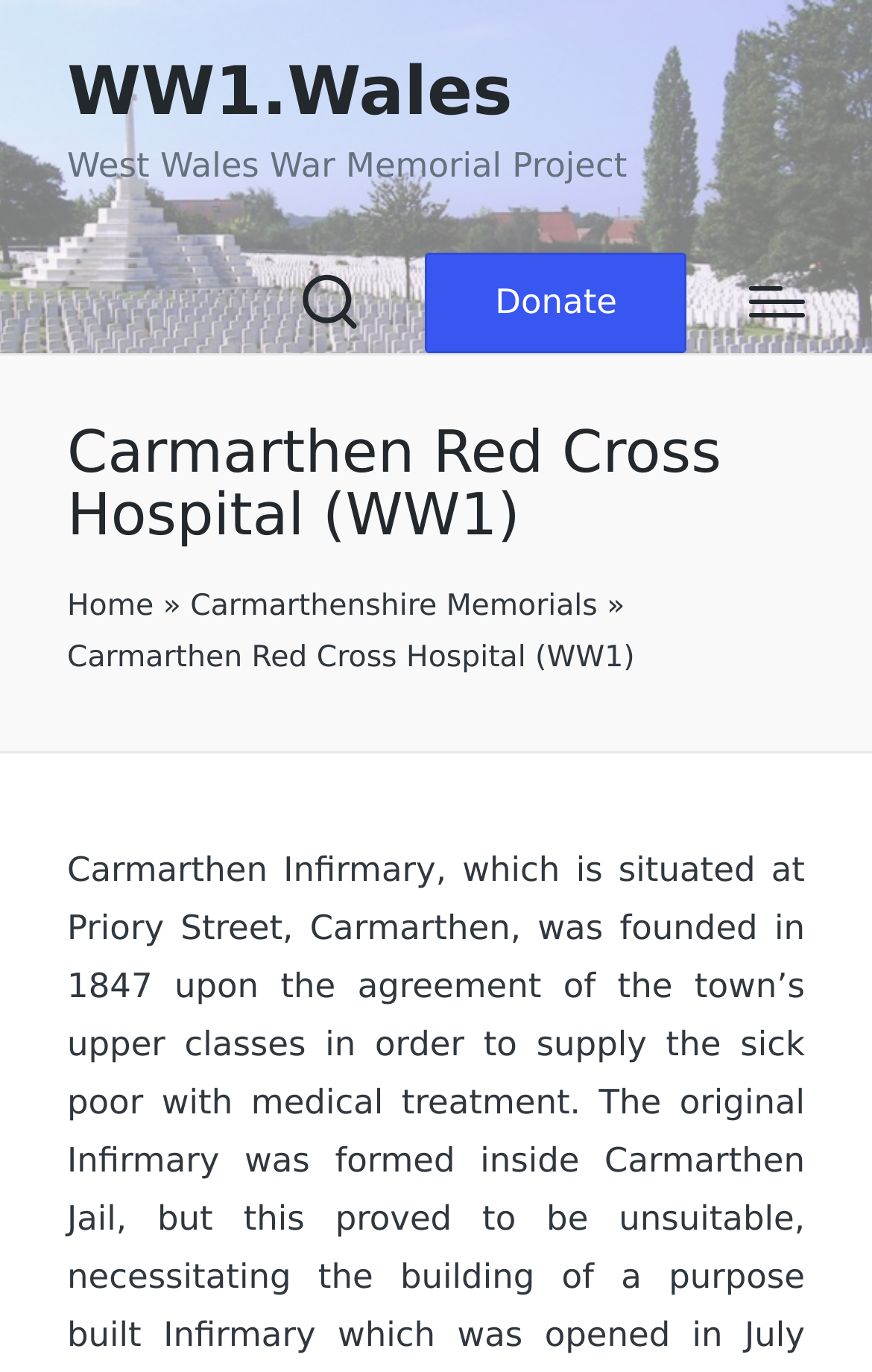From the webpage screenshot, predict the bounding box coordinates (top-left x, top-left y, bottom-right x, bottom-right y) for the UI element described here: IETF

None